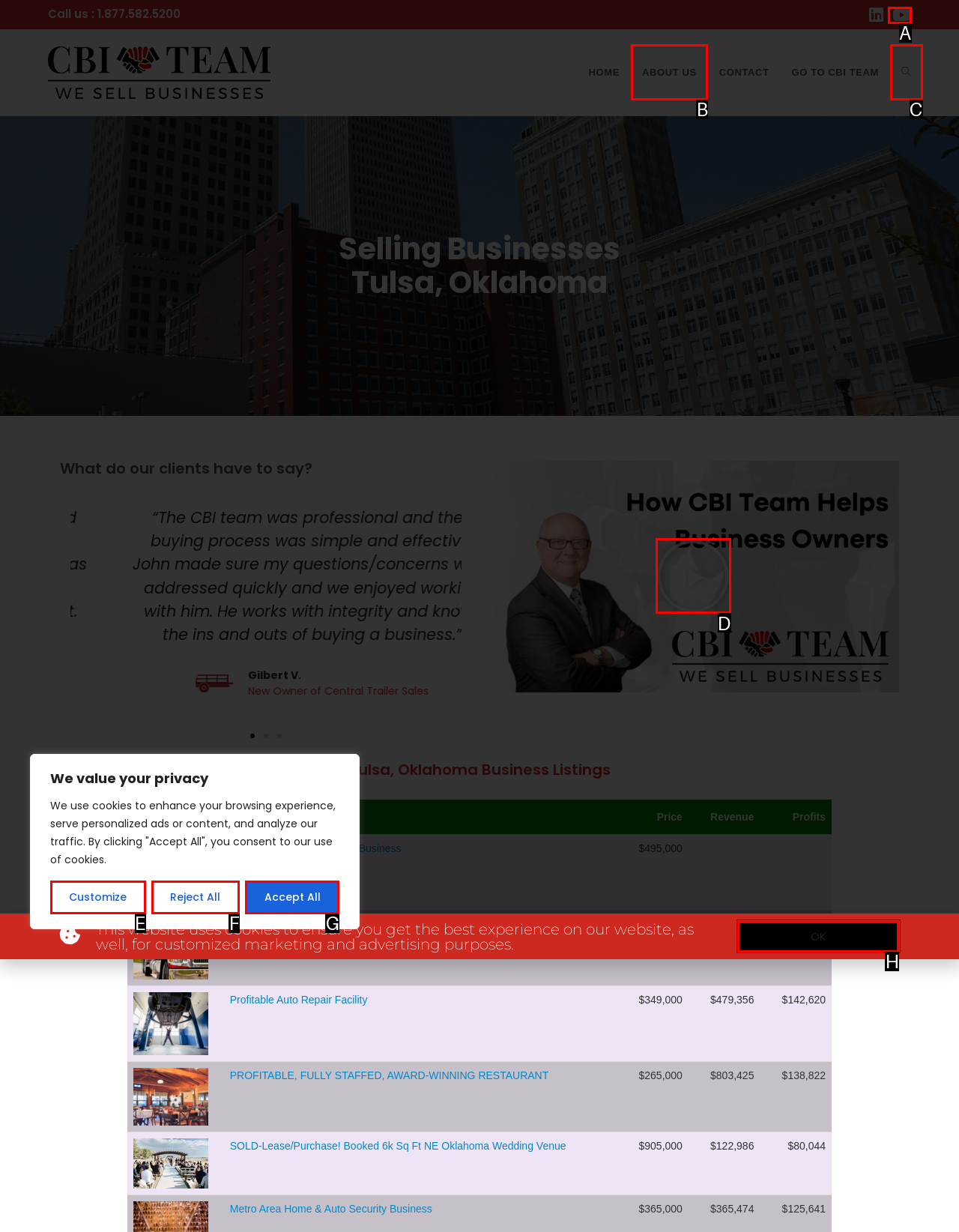Specify which UI element should be clicked to accomplish the task: Play the video. Answer with the letter of the correct choice.

D